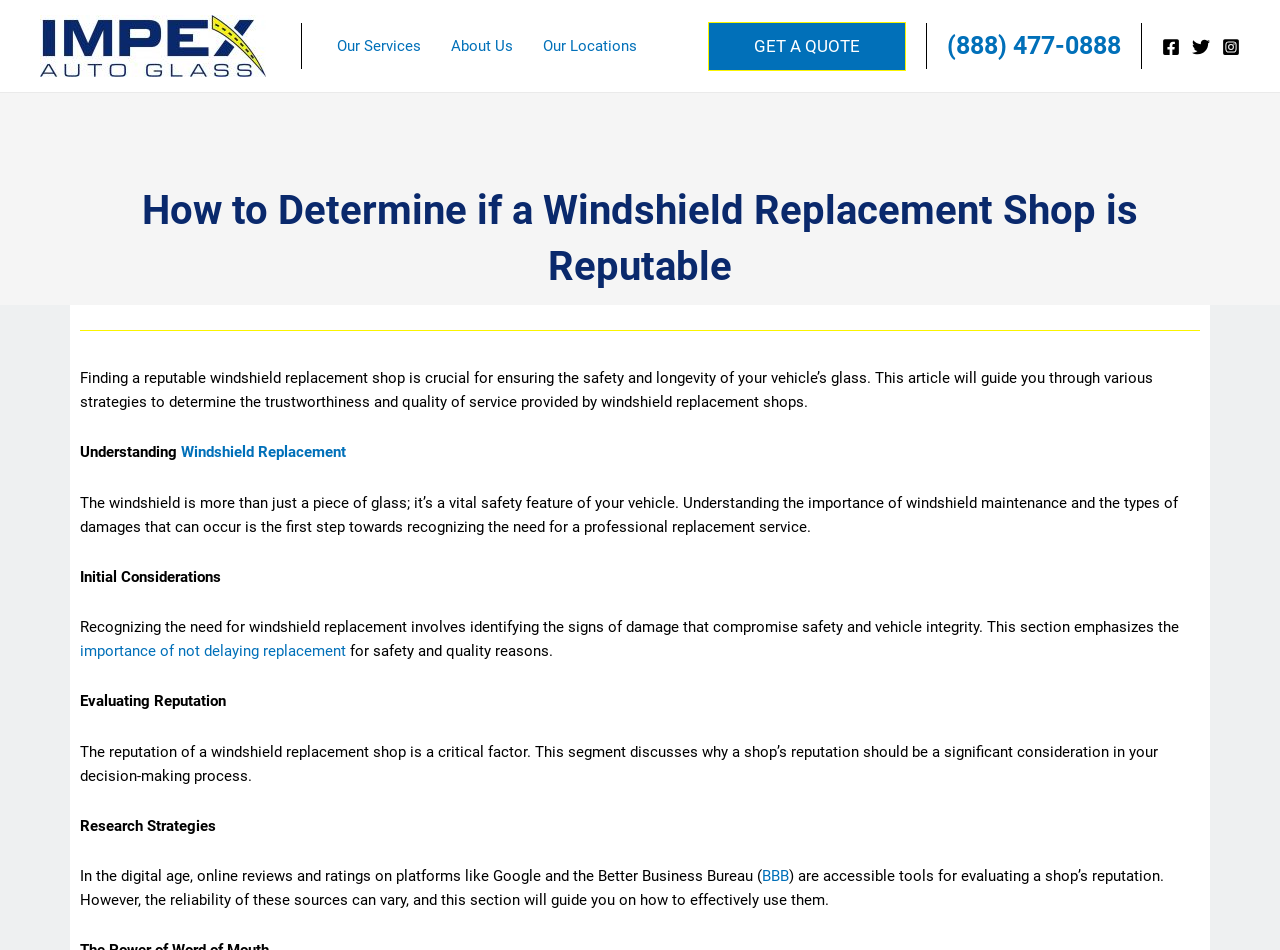Please provide the bounding box coordinates for the element that needs to be clicked to perform the following instruction: "Get a quote". The coordinates should be given as four float numbers between 0 and 1, i.e., [left, top, right, bottom].

[0.553, 0.023, 0.708, 0.074]